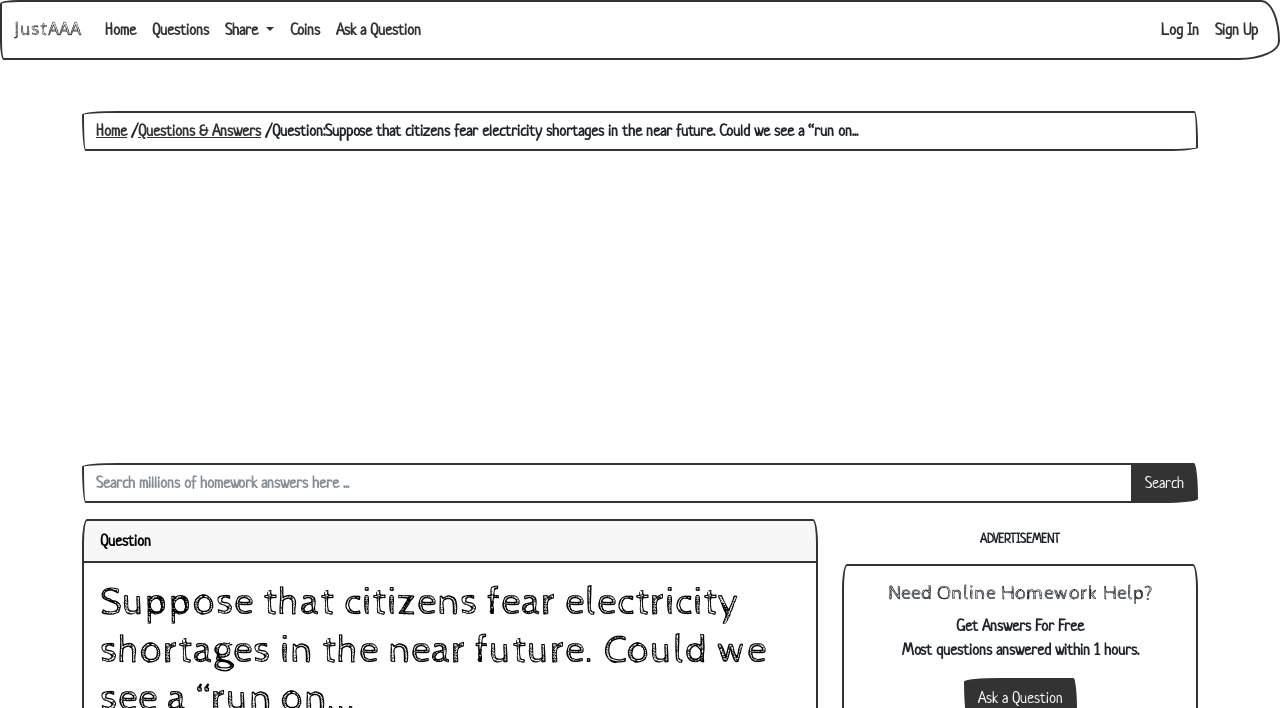Convey a detailed summary of the webpage, mentioning all key elements.

This webpage appears to be an online homework help platform. At the top left, there is a navigation menu with links to "JustAAA", "Home", "Questions", and "Share" button. To the right of the navigation menu, there are links to "Coins", "Ask a Question", and "Log In" or "Sign Up" options.

Below the navigation menu, there is a secondary navigation menu with links to "Home" and "Questions & Answers". Next to this menu, there is a question displayed, which is "Suppose that citizens fear electricity shortages in the near future. Could we see a “run on...".

On the right side of the page, there is a large advertisement iframe. Below the advertisement, there is a search bar with a placeholder text "Search millions of homework answers here..." and a "Search" button.

Further down the page, there is a section with a heading "Need Online Homework Help?" and a subheading "Get Answers For Free". Below this, there is a statement "Most questions answered within 1 hour."